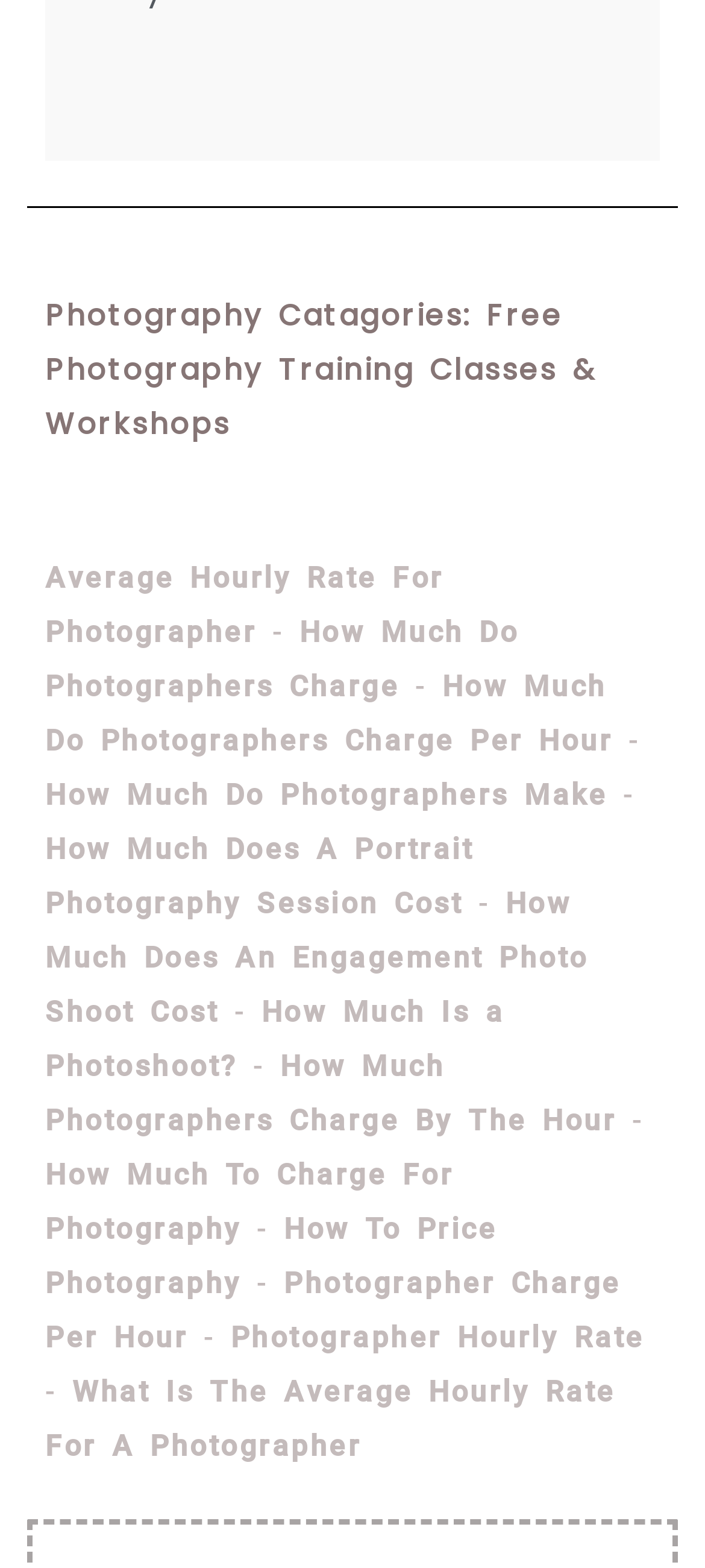Provide the bounding box coordinates for the area that should be clicked to complete the instruction: "Check the average hourly rate for a photographer".

[0.064, 0.358, 0.629, 0.414]